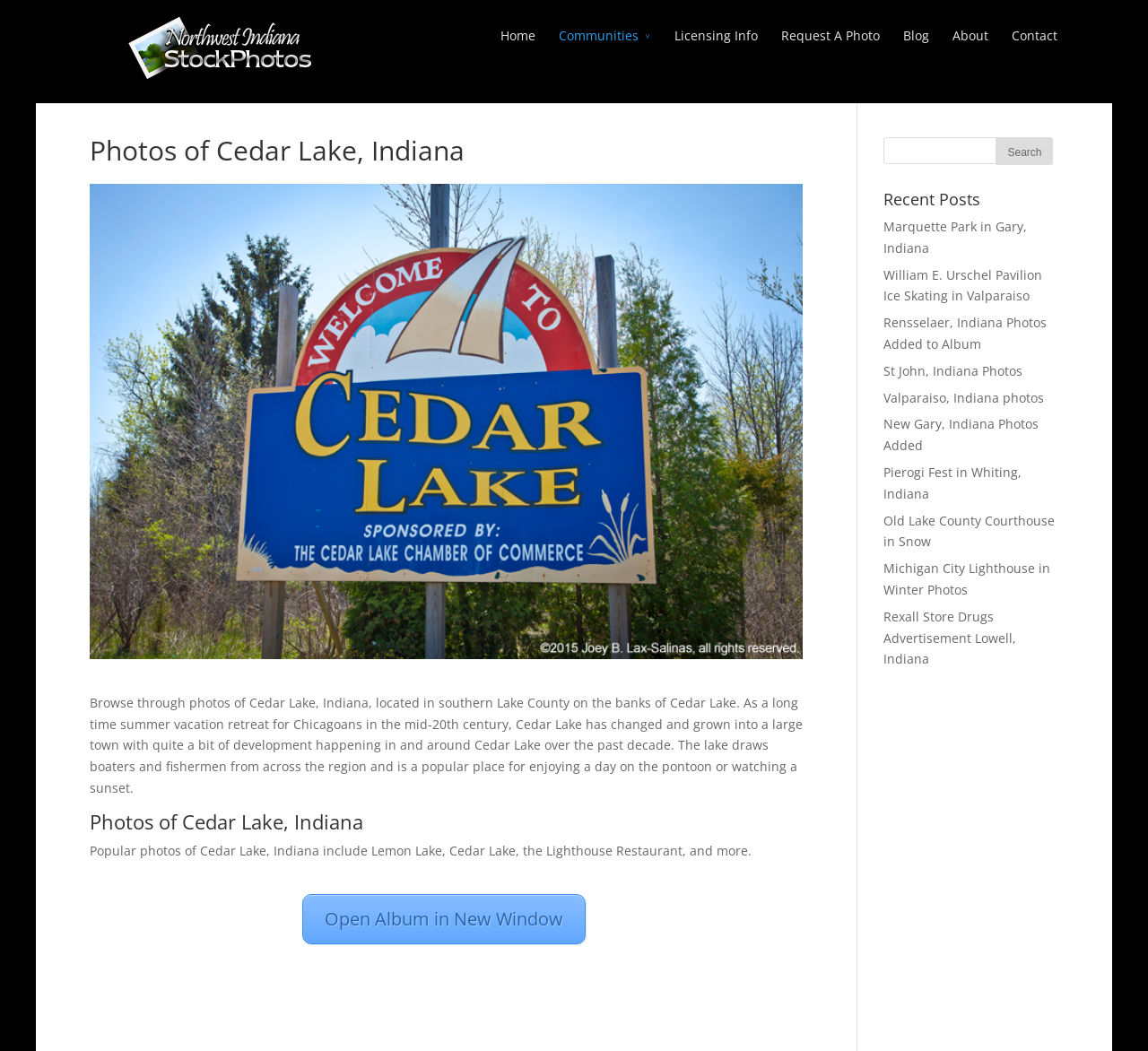Detail the webpage's structure and highlights in your description.

This webpage is about photos of Cedar Lake, Indiana, where users can purchase and order photos or license them for commercial use. At the top left, there is an image with the text "Northwest Indiana Photos". Below it, there is a heading that reads "Photos of Cedar Lake, Indiana". 

To the right of the image, there is a navigation menu with links to "Home", "Communities", "Licensing Info", "Request A Photo", "Blog", "About", and "Contact". 

Below the navigation menu, there is a large image of Cedar Lake, Indiana, which takes up most of the width of the page. Above the image, there is a paragraph of text that describes Cedar Lake, its location, and its history as a summer vacation retreat. 

Below the image, there is another heading that reads "Photos of Cedar Lake, Indiana", followed by a paragraph of text that mentions popular photos of Cedar Lake, including Lemon Lake, the Lighthouse Restaurant, and more. 

To the right of the image, there is a search bar with a textbox and a "Search" button. Above the search bar, there is a heading that reads "Recent Posts", followed by a list of links to various blog posts, including "Marquette Park in Gary, Indiana", "William E. Urschel Pavilion Ice Skating in Valparaiso", and more.